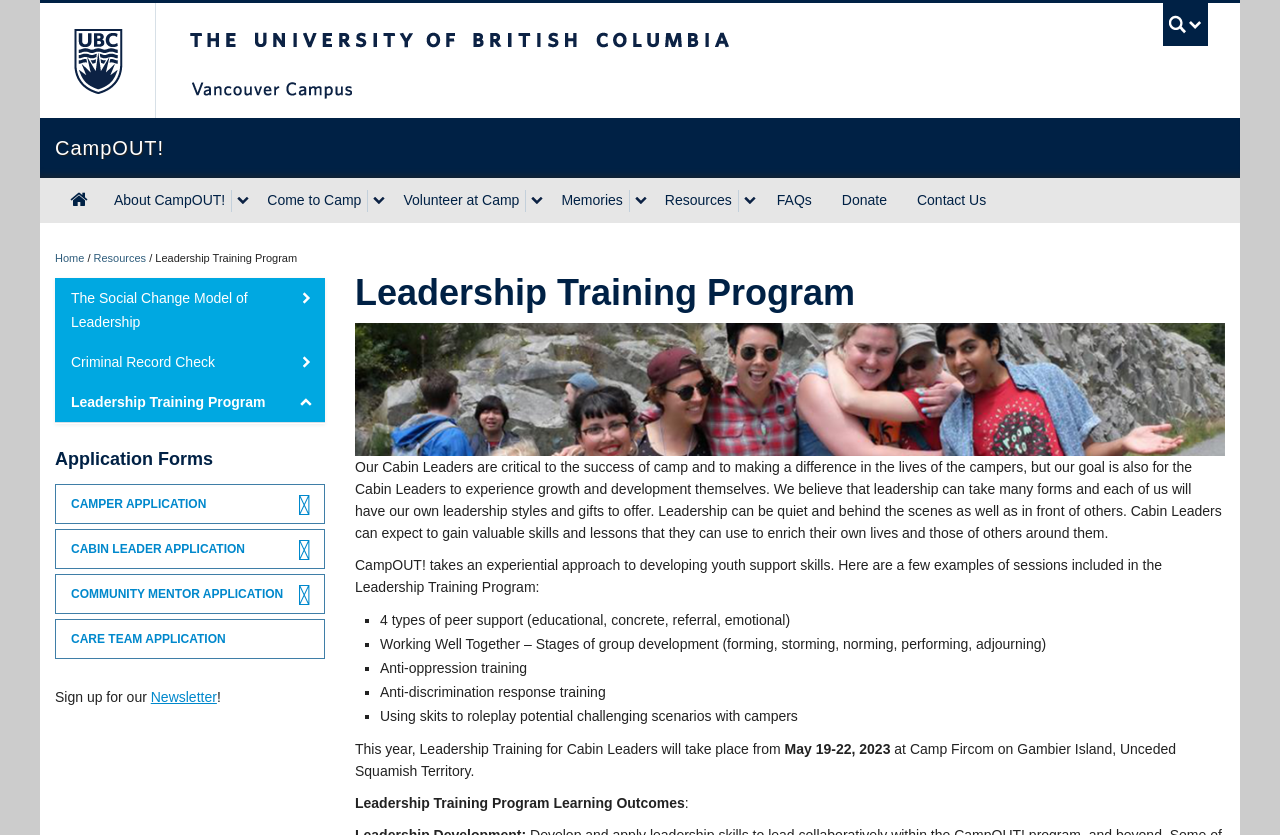Describe all the key features of the webpage in detail.

The webpage is about the Leadership Training Program of CampOUT!, a program under The University of British Columbia. At the top of the page, there is a search bar and a navigation menu with links to different sections of the website, including "About CampOUT!", "Come to Camp", "Volunteer at Camp", "Memories", "Resources", and "FAQs". 

Below the navigation menu, there is a heading that reads "Leadership Training Program" and a paragraph that describes the program's goals and objectives. The program aims to develop youth support skills and leadership abilities in its Cabin Leaders, who play a critical role in the success of the camp. 

The page then lists the application forms for different roles, including Camper, Cabin Leader, Community Mentor, and Care Team. 

Further down, there is a section that outlines the experiential approach of the Leadership Training Program, which includes sessions on peer support, group development, anti-oppression training, and anti-discrimination response training. 

The program's schedule is also provided, with the Leadership Training for Cabin Leaders taking place from May 19-22, 2023, at Camp Fircom on Gambier Island, Unceded Squamish Territory. 

Finally, the page concludes with a section on the Learning Outcomes of the Leadership Training Program.